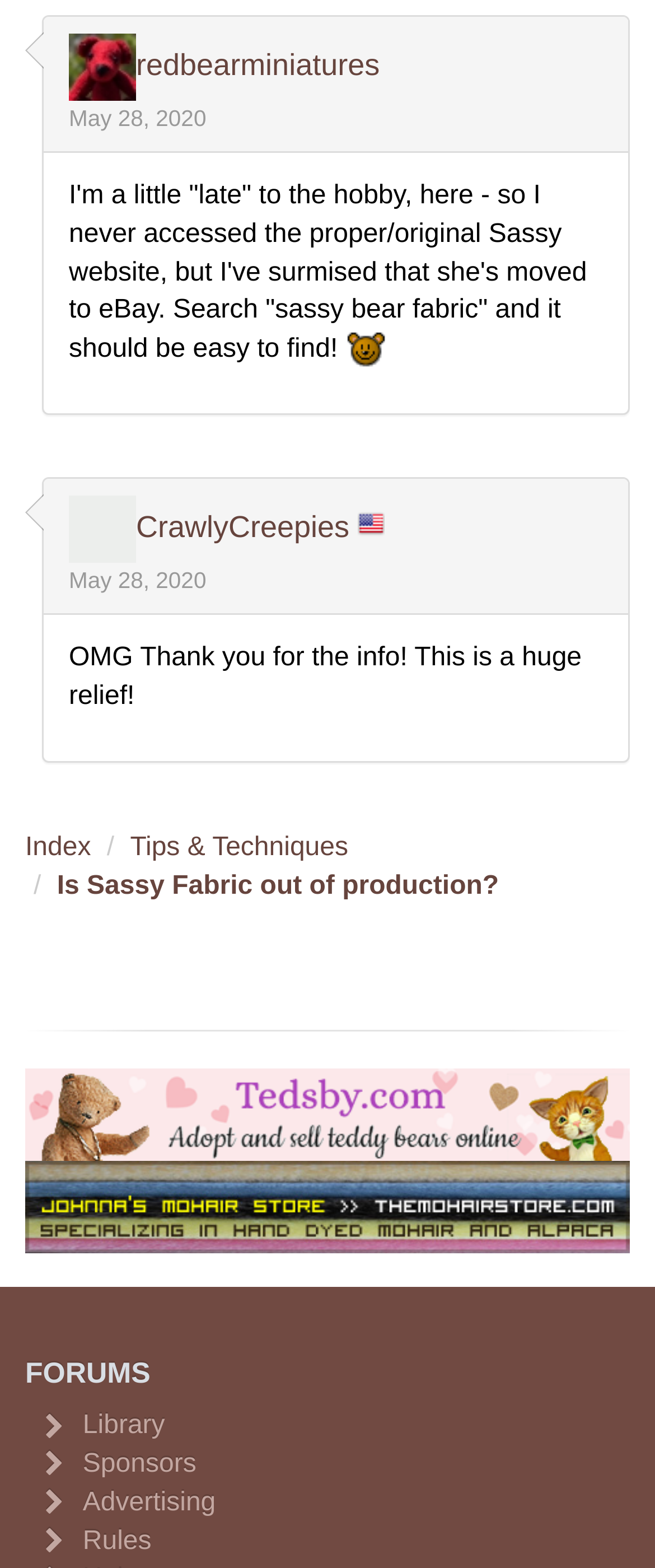Please specify the bounding box coordinates of the element that should be clicked to execute the given instruction: 'visit redbearminiatures website'. Ensure the coordinates are four float numbers between 0 and 1, expressed as [left, top, right, bottom].

[0.105, 0.031, 0.208, 0.052]